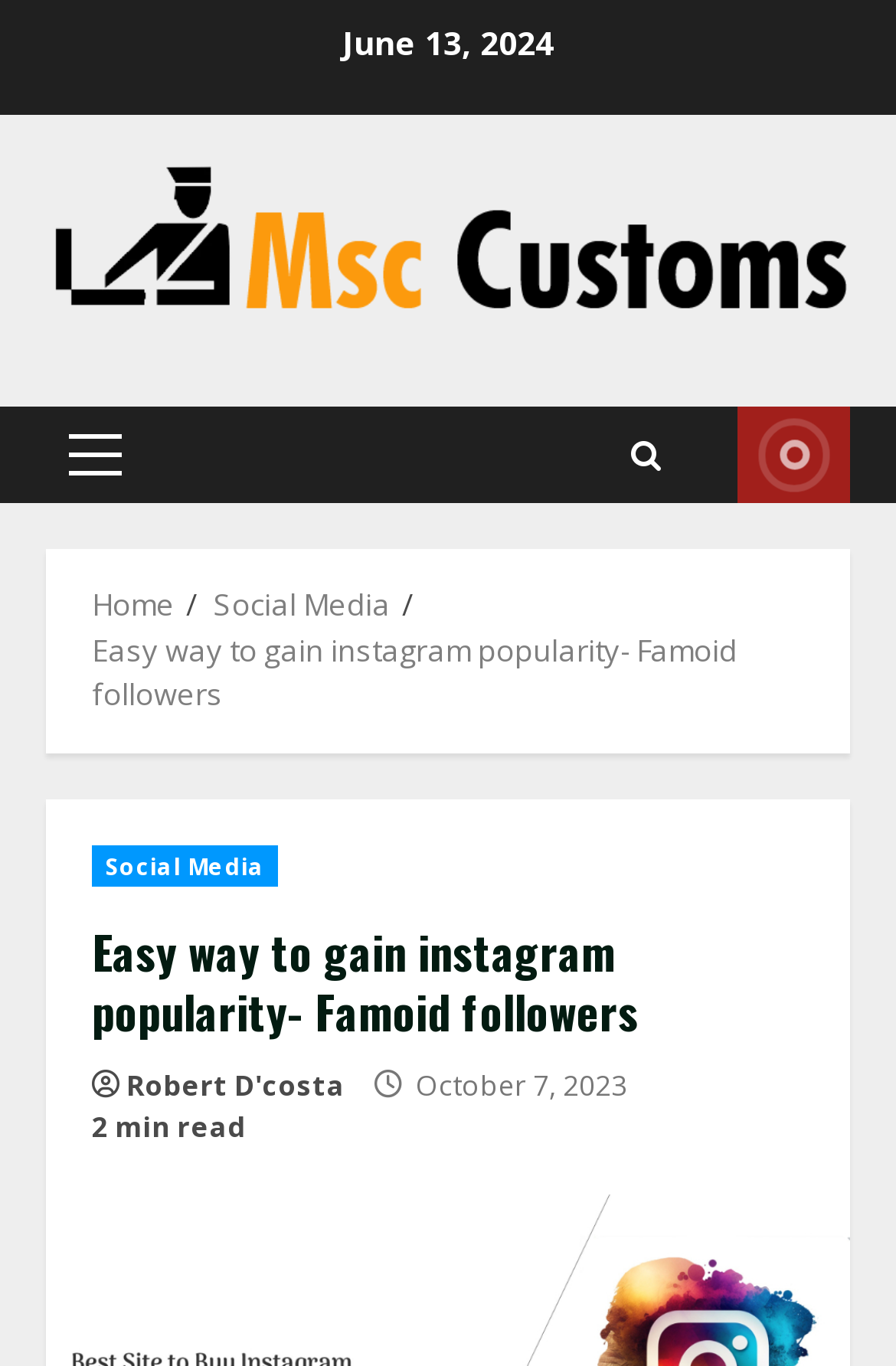Generate the text of the webpage's primary heading.

Easy way to gain instagram popularity- Famoid followers